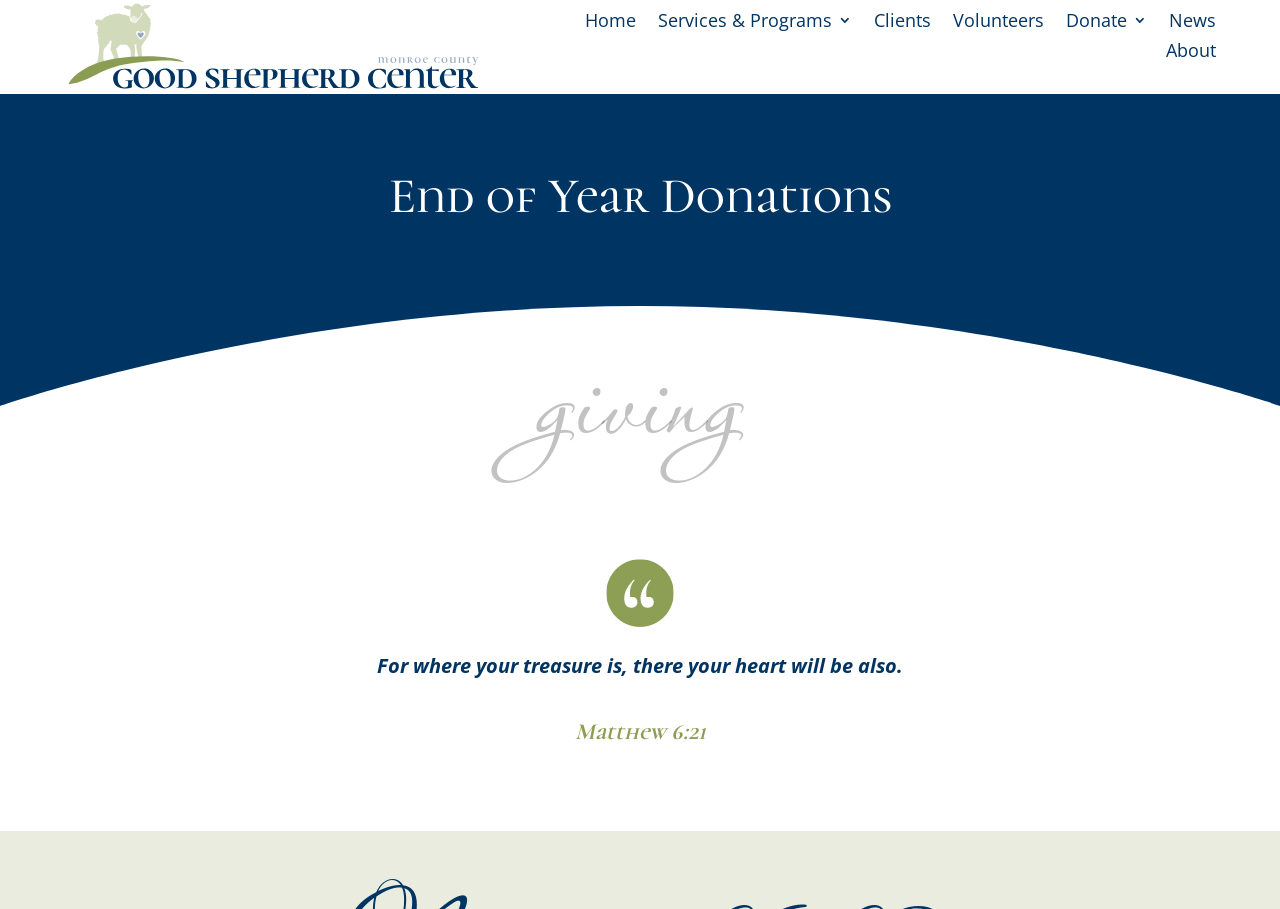Please determine the bounding box of the UI element that matches this description: Volunteers. The coordinates should be given as (top-left x, top-left y, bottom-right x, bottom-right y), with all values between 0 and 1.

[0.745, 0.014, 0.816, 0.038]